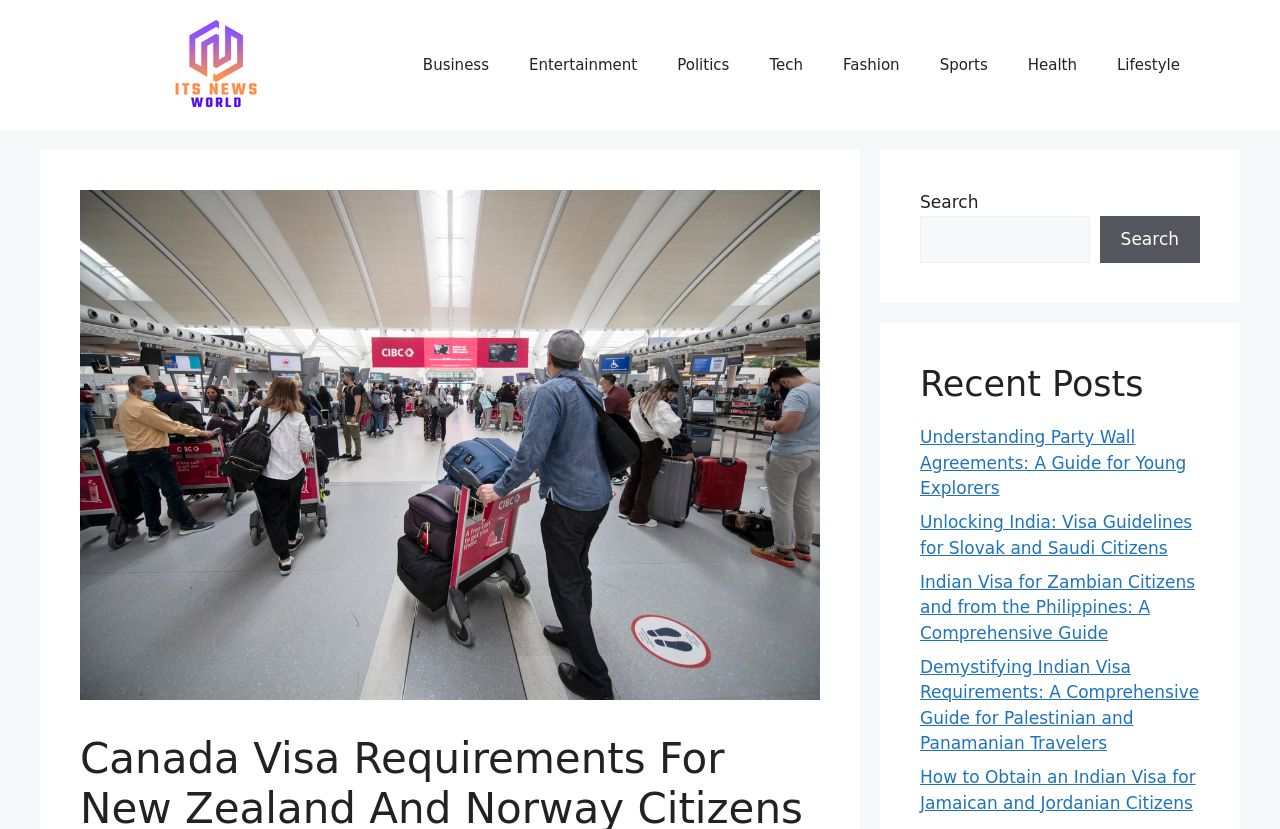Can you find and generate the webpage's heading?

Canada Visa Requirements For New Zealand And Norway Citizens